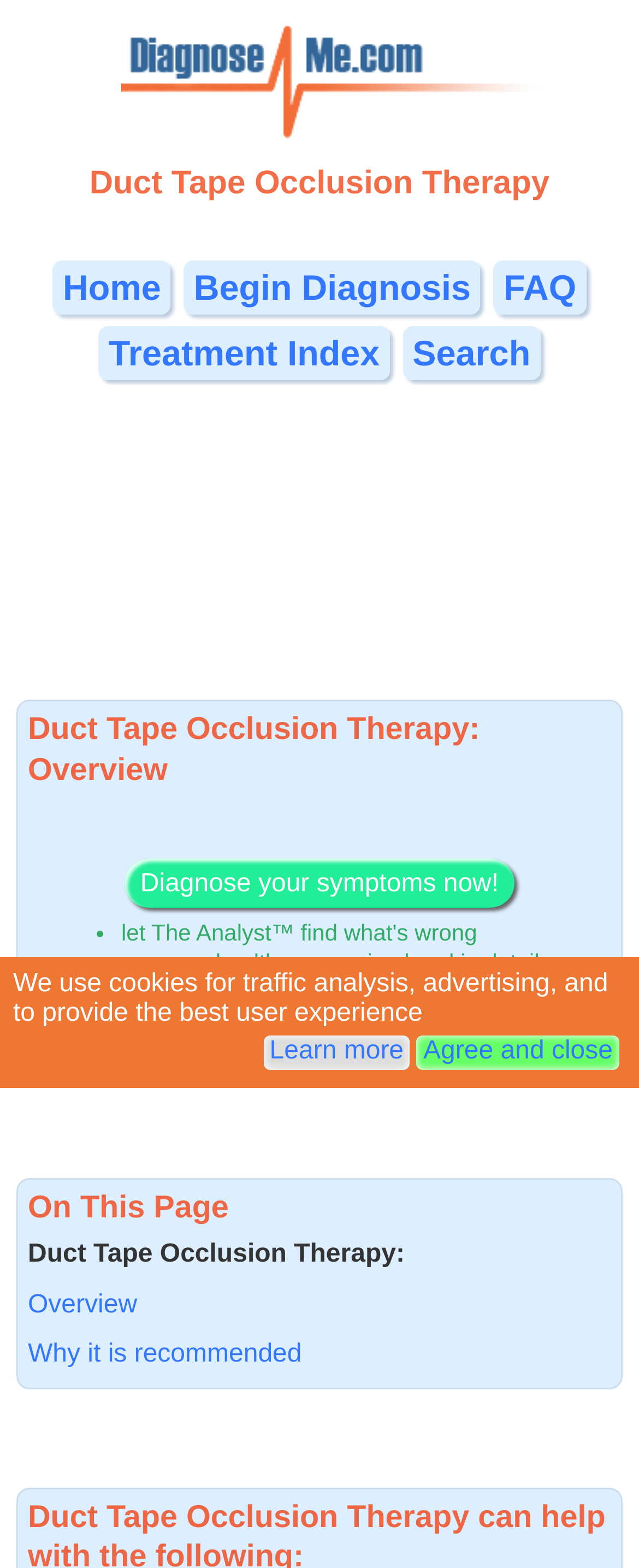Use the details in the image to answer the question thoroughly: 
What is the first item in the list of benefits?

I looked at the list of benefits, which is marked by bullet points, and found that the first item is 'see your health summarized and in detail'.